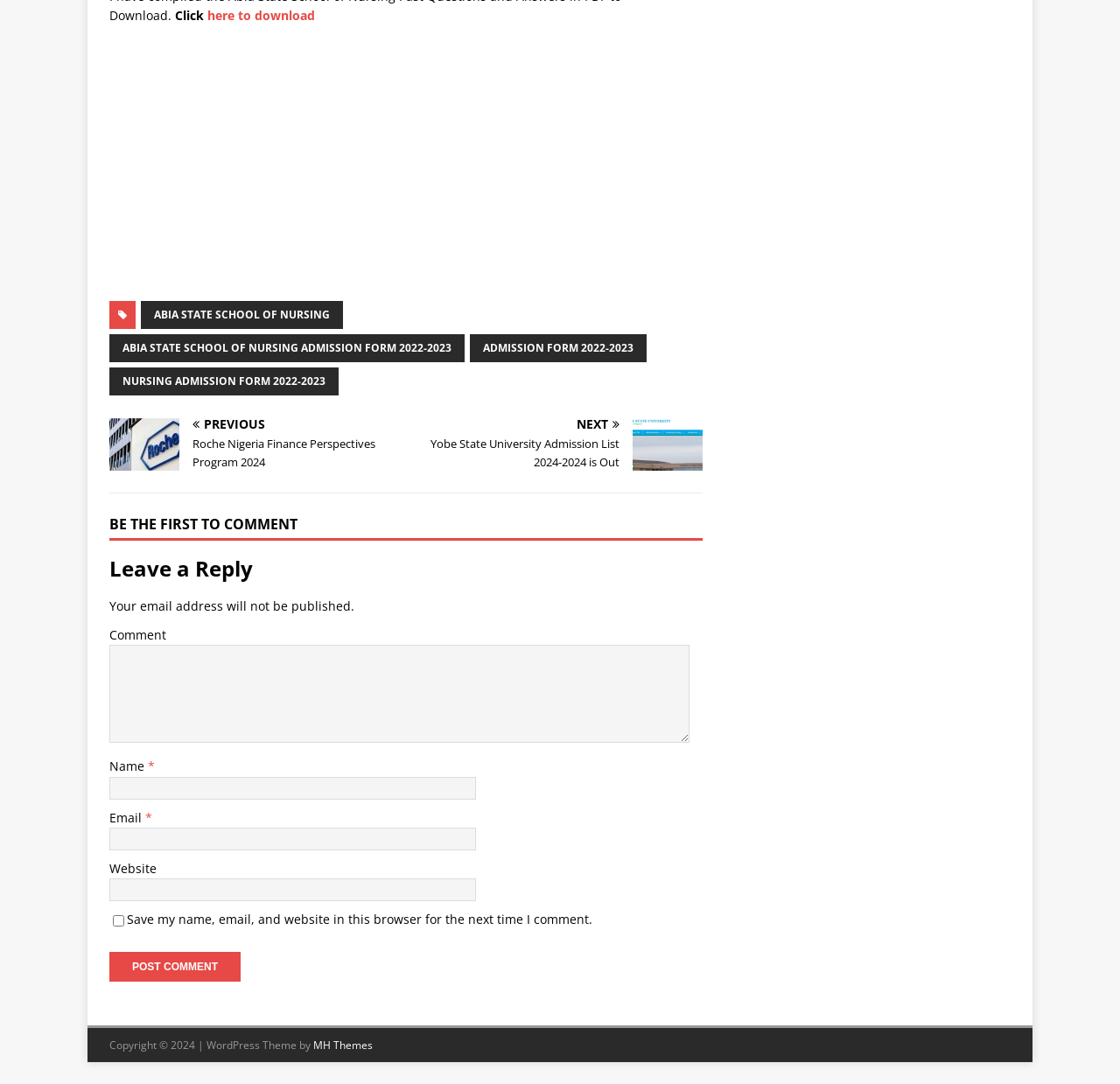Provide the bounding box coordinates of the HTML element this sentence describes: "Call 855 RV FIXES". The bounding box coordinates consist of four float numbers between 0 and 1, i.e., [left, top, right, bottom].

None